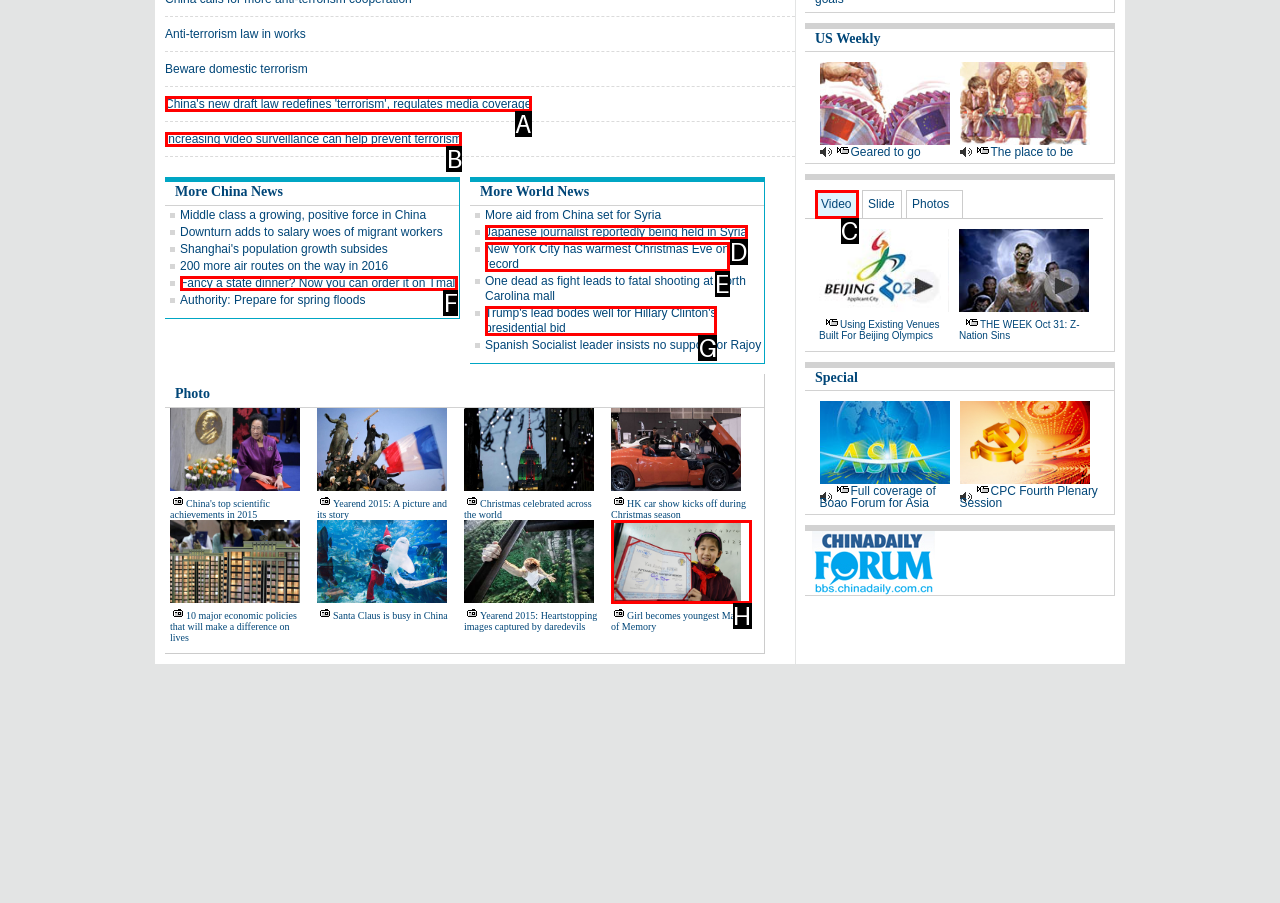Based on the choices marked in the screenshot, which letter represents the correct UI element to perform the task: Read 'China's new draft law redefines 'terrorism', regulates media coverage'?

A